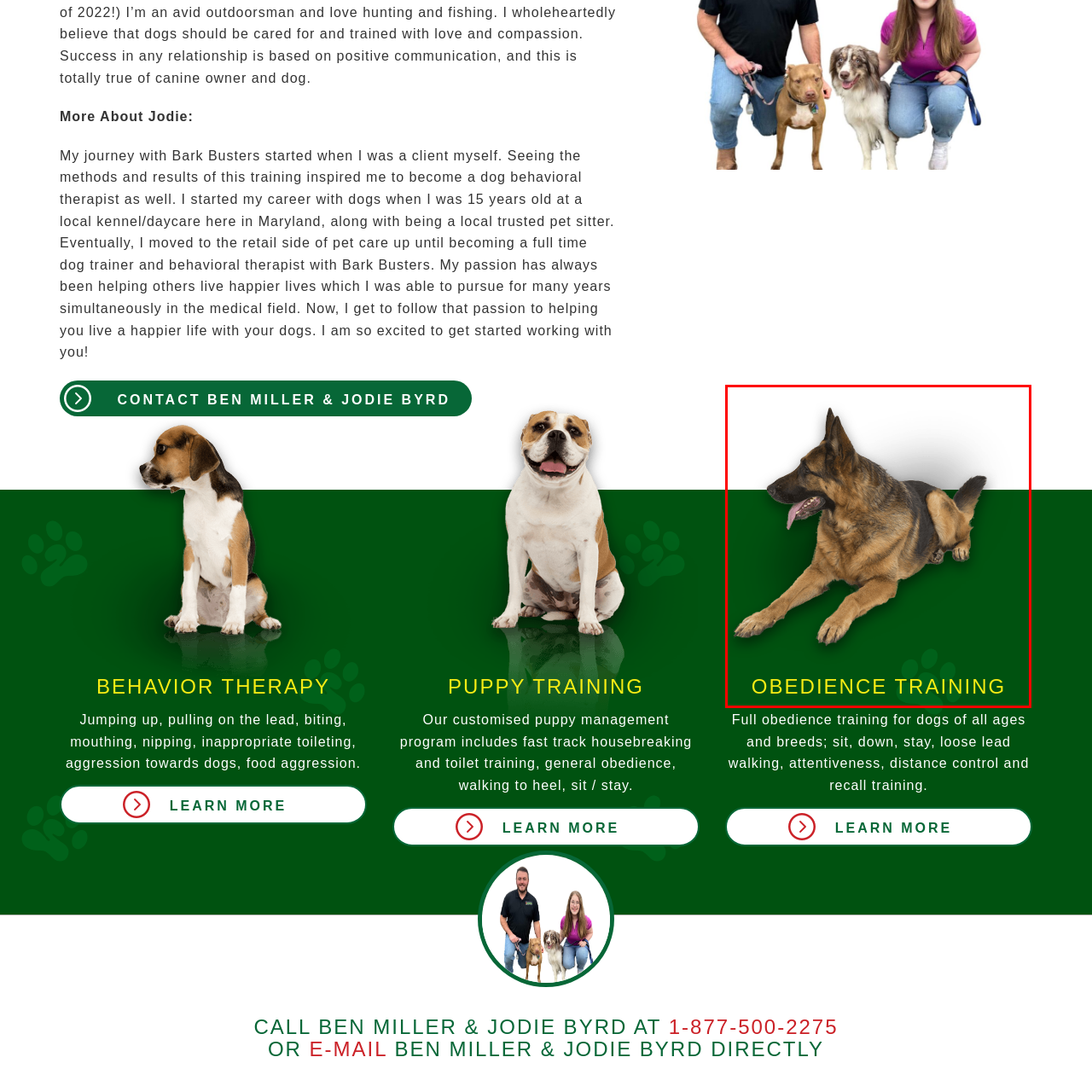Please provide a comprehensive description of the image that is enclosed within the red boundary.

This image highlights the theme of "Obedience Training," featuring a German Shepherd lying down in a relaxed pose. The dog’s attentive expression embodies the principles of effective training, showcasing the importance of calmness and focus. The backdrop is a deep green, representing a supportive environment for training, while the vibrant yellow text clearly states "OBEDIENCE TRAINING," emphasizing the program's purpose. This image reflects the commitment to nurturing obedient behavior in dogs of all ages and breeds, illustrating the transformative journey that owners can undertake with their pets through dedicated obedience training.